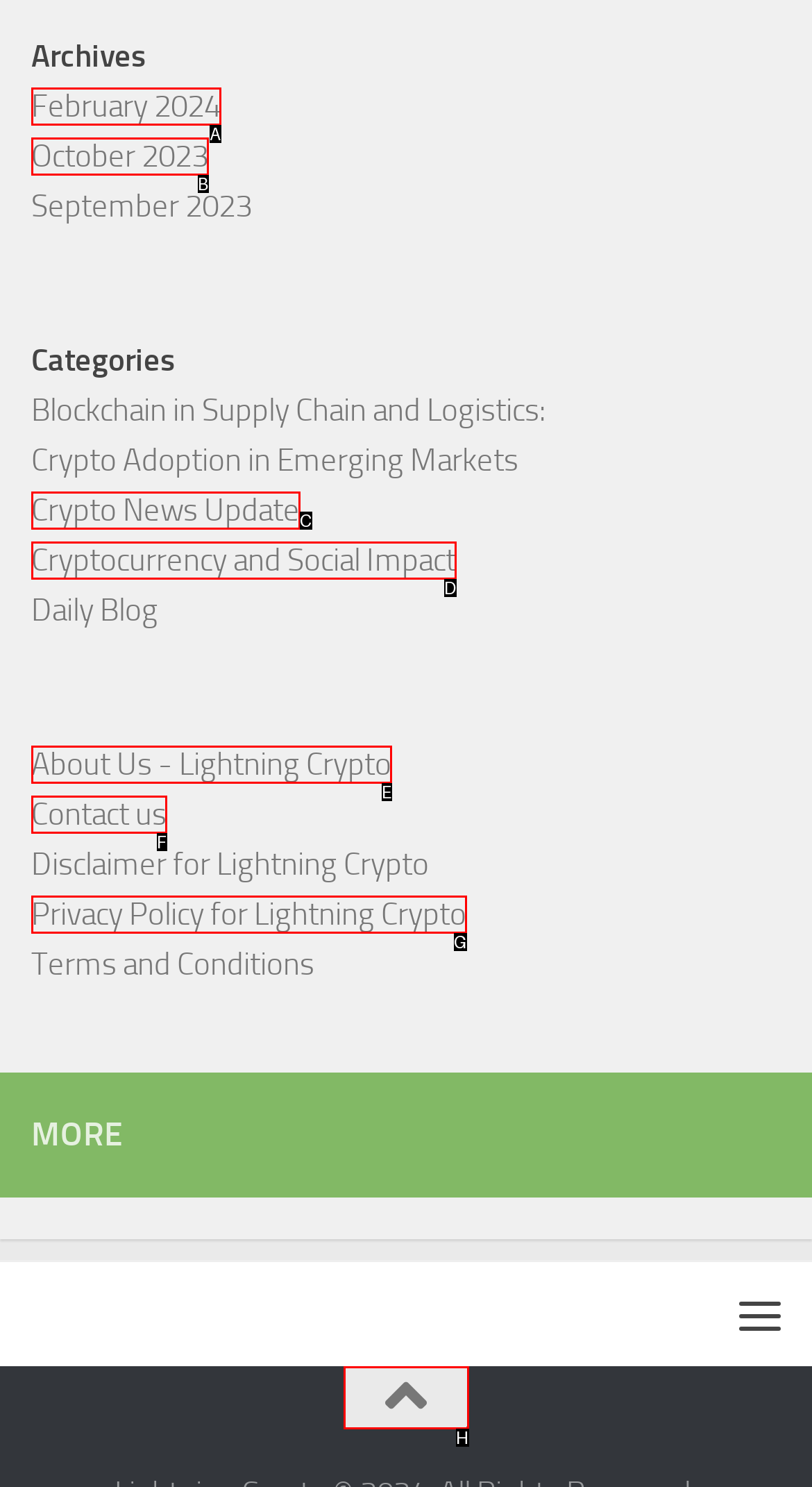Identify the HTML element that corresponds to the description: Index Provide the letter of the correct option directly.

None